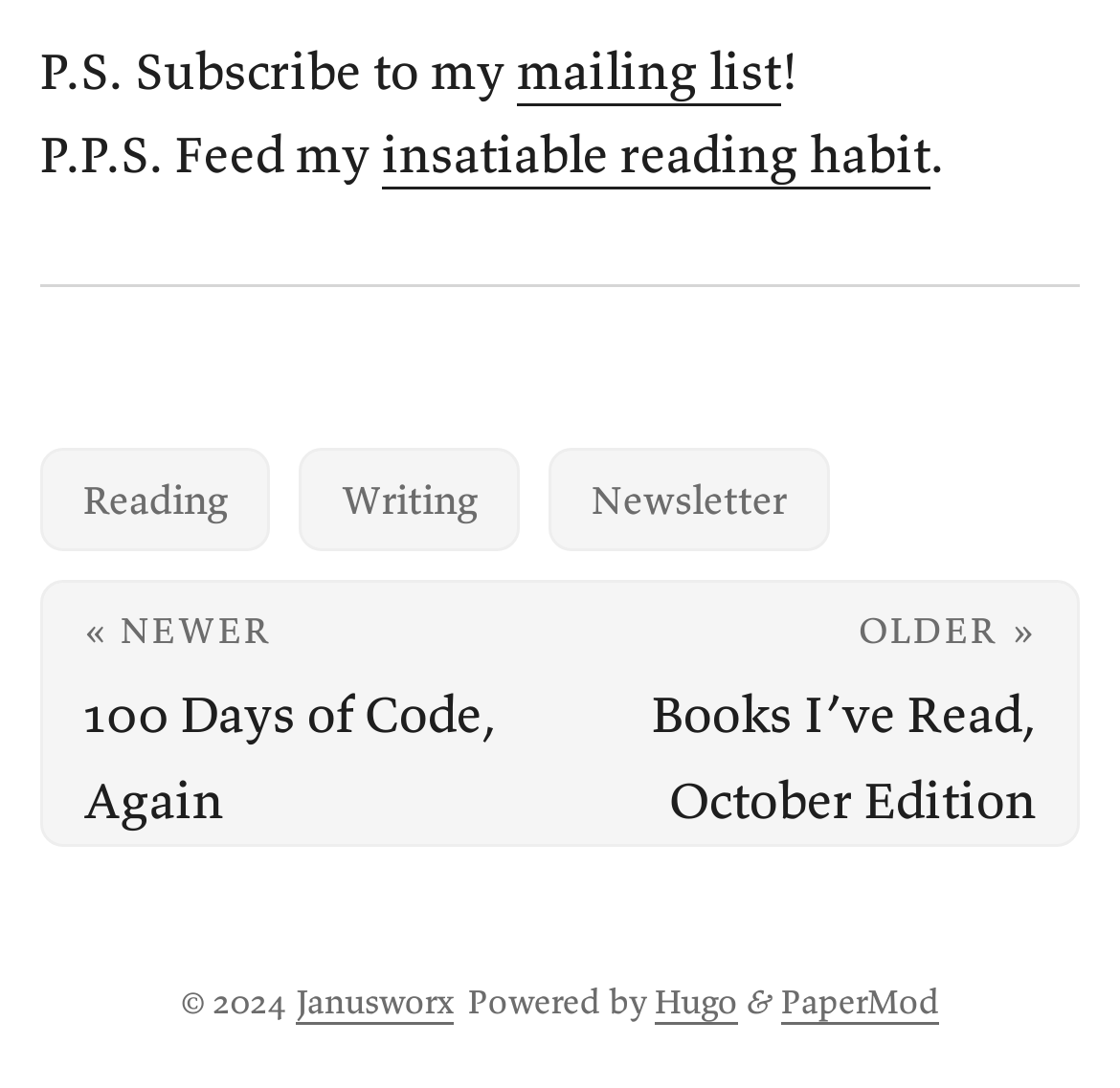Locate the bounding box coordinates of the segment that needs to be clicked to meet this instruction: "Go to the Reading page".

[0.036, 0.411, 0.241, 0.506]